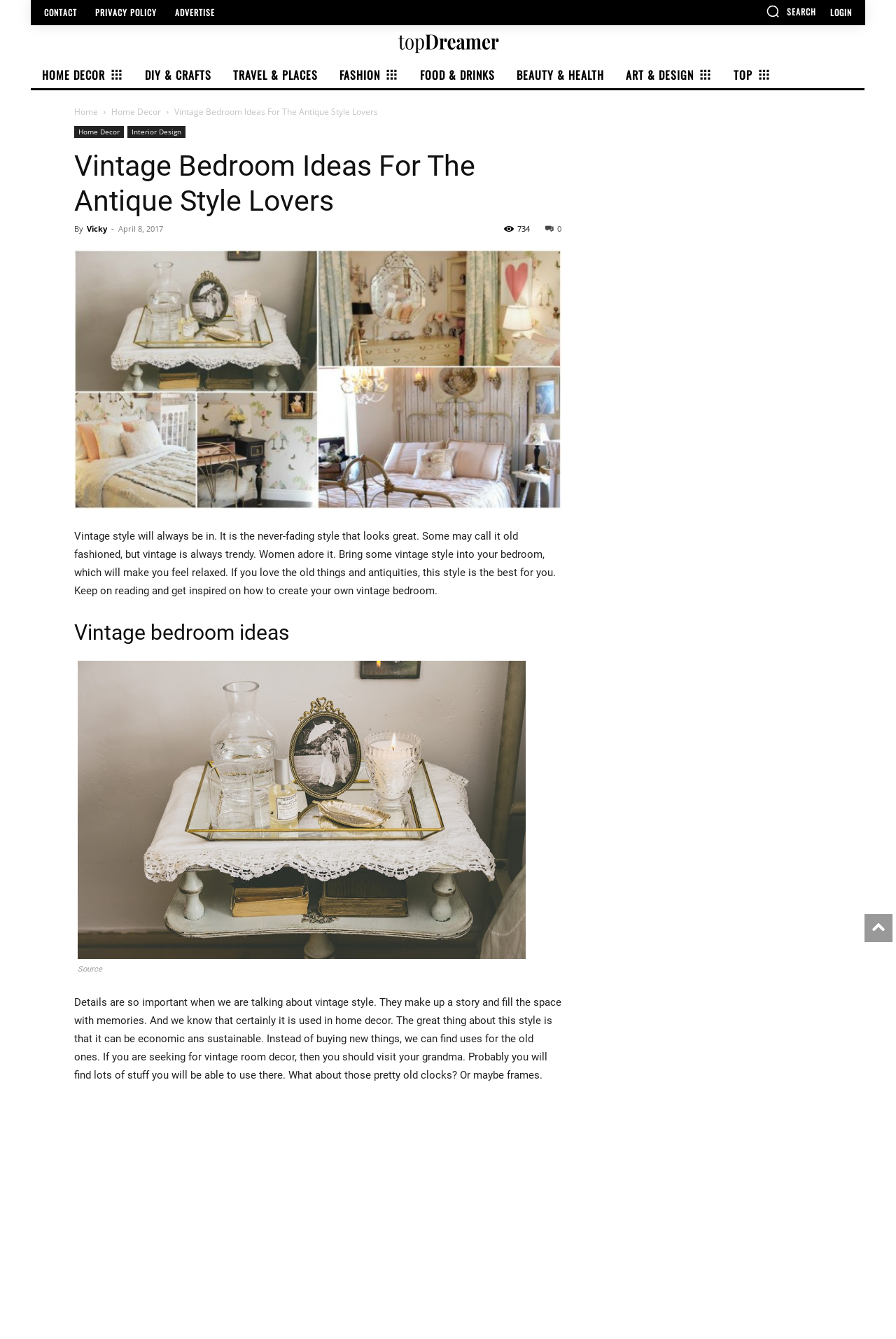What is the purpose of the article?
Look at the screenshot and give a one-word or phrase answer.

To inspire readers to create their own vintage bedroom